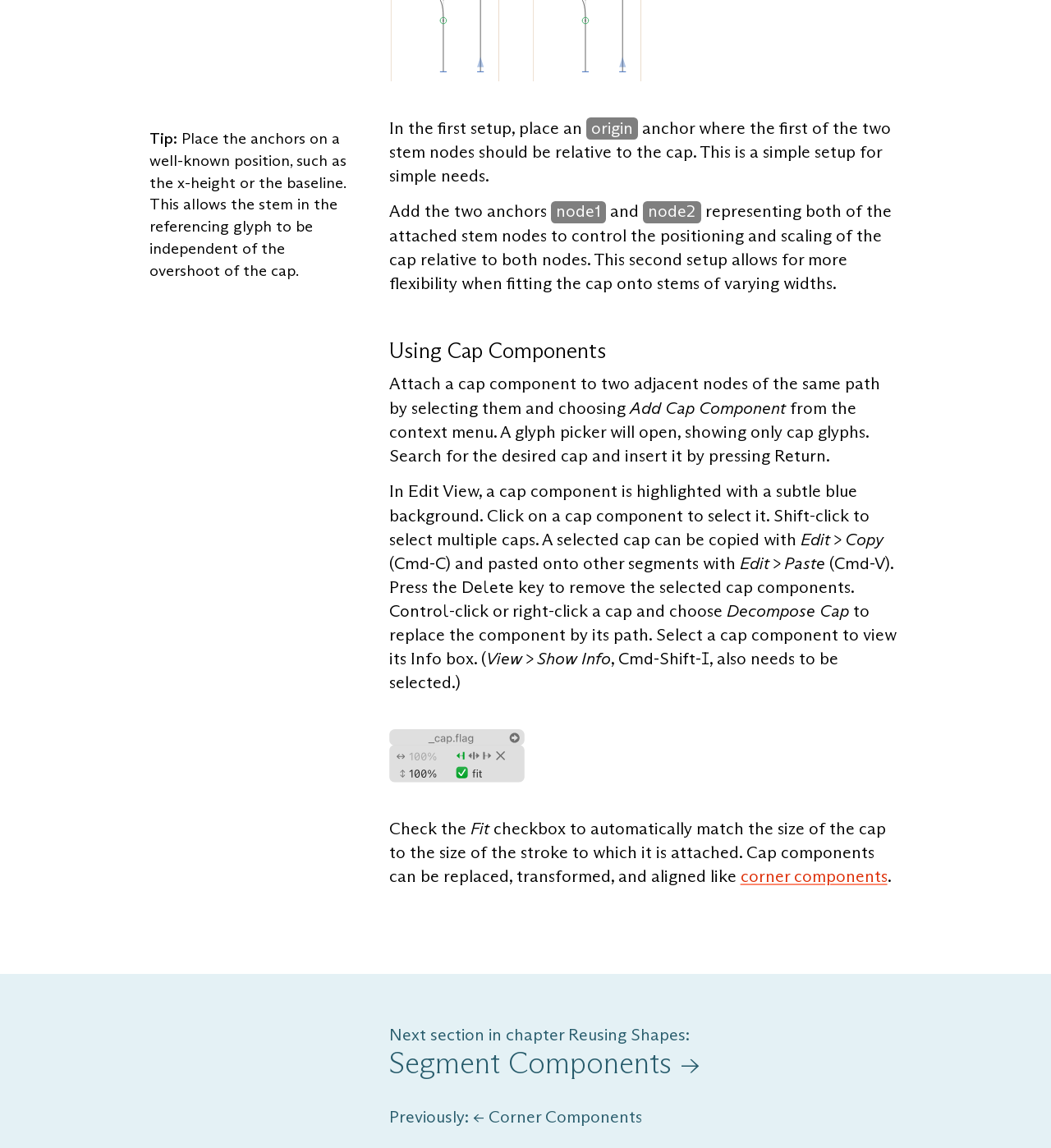Locate the UI element described as follows: "corner components". Return the bounding box coordinates as four float numbers between 0 and 1 in the order [left, top, right, bottom].

[0.704, 0.754, 0.844, 0.772]